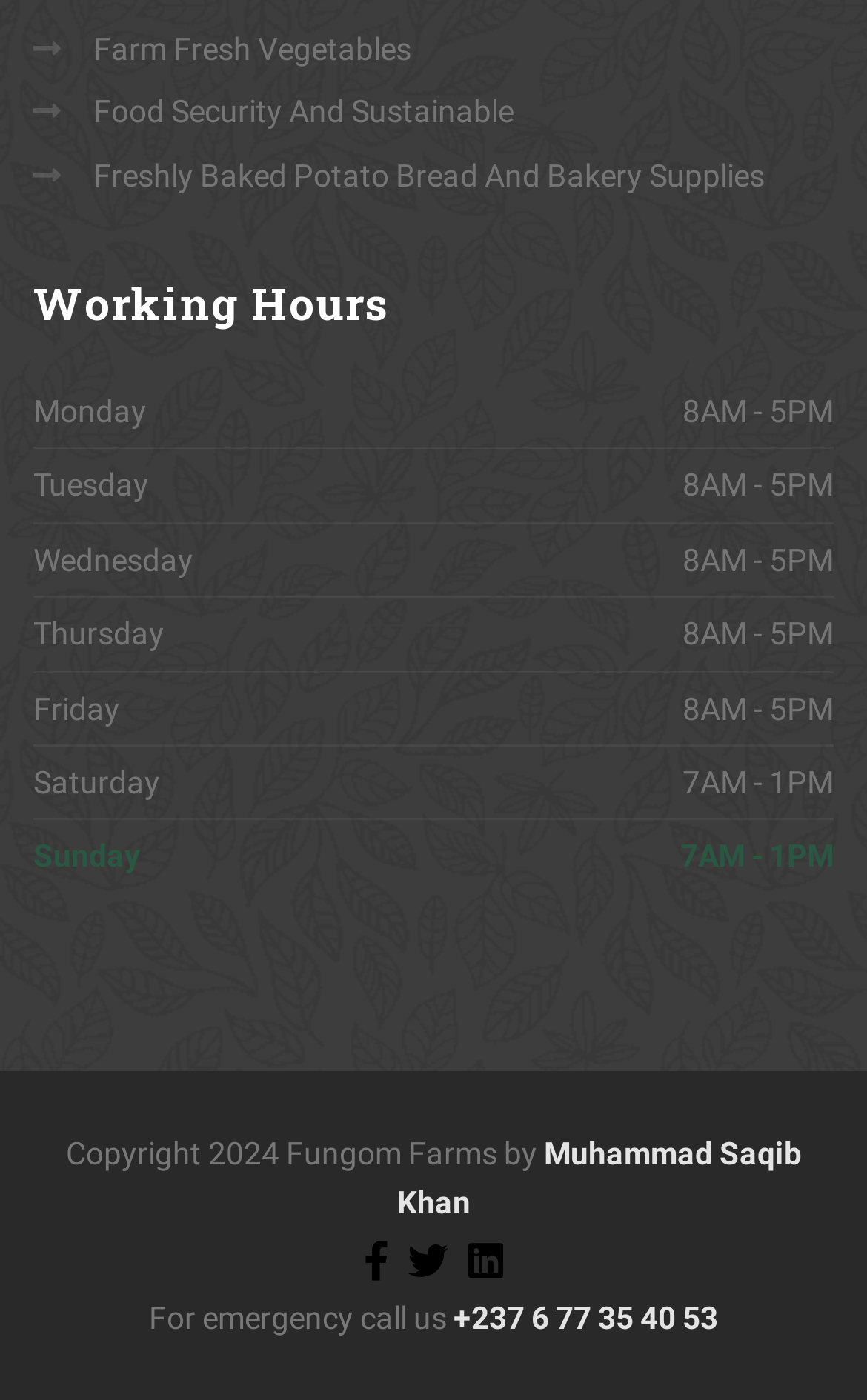Identify the bounding box for the described UI element. Provide the coordinates in (top-left x, top-left y, bottom-right x, bottom-right y) format with values ranging from 0 to 1: Farm Fresh Vegetables

[0.108, 0.017, 0.474, 0.053]